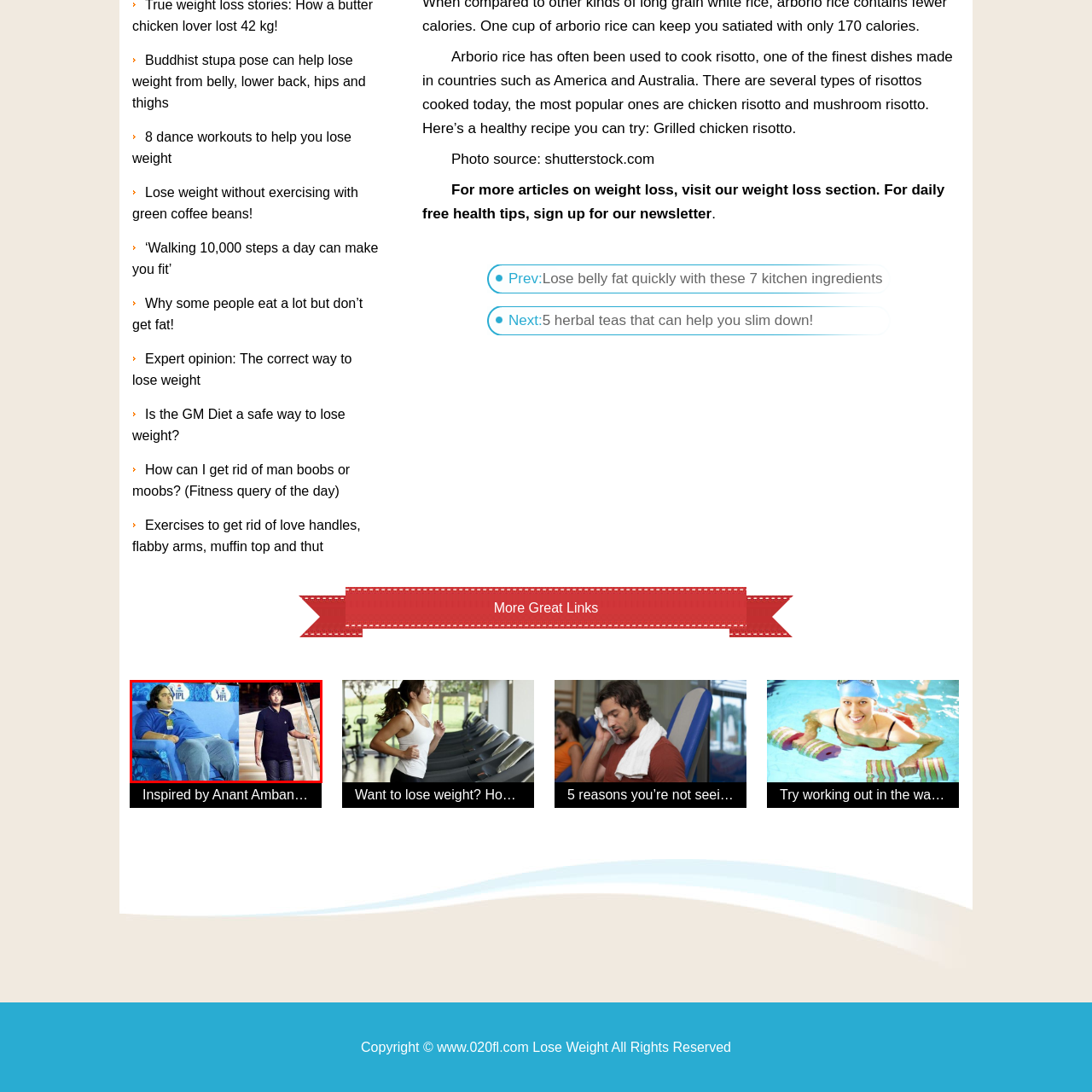Focus on the portion of the image highlighted in red and deliver a detailed explanation for the following question: What is the theme of the transformation narrative?

The juxtaposition of the two images illustrates a powerful narrative of dedication, highlighting the physical changes achieved through commitment and lifestyle adjustments, which resonates with themes of personal growth and resilience, inspiring others who may be on their own weight loss or health journeys.